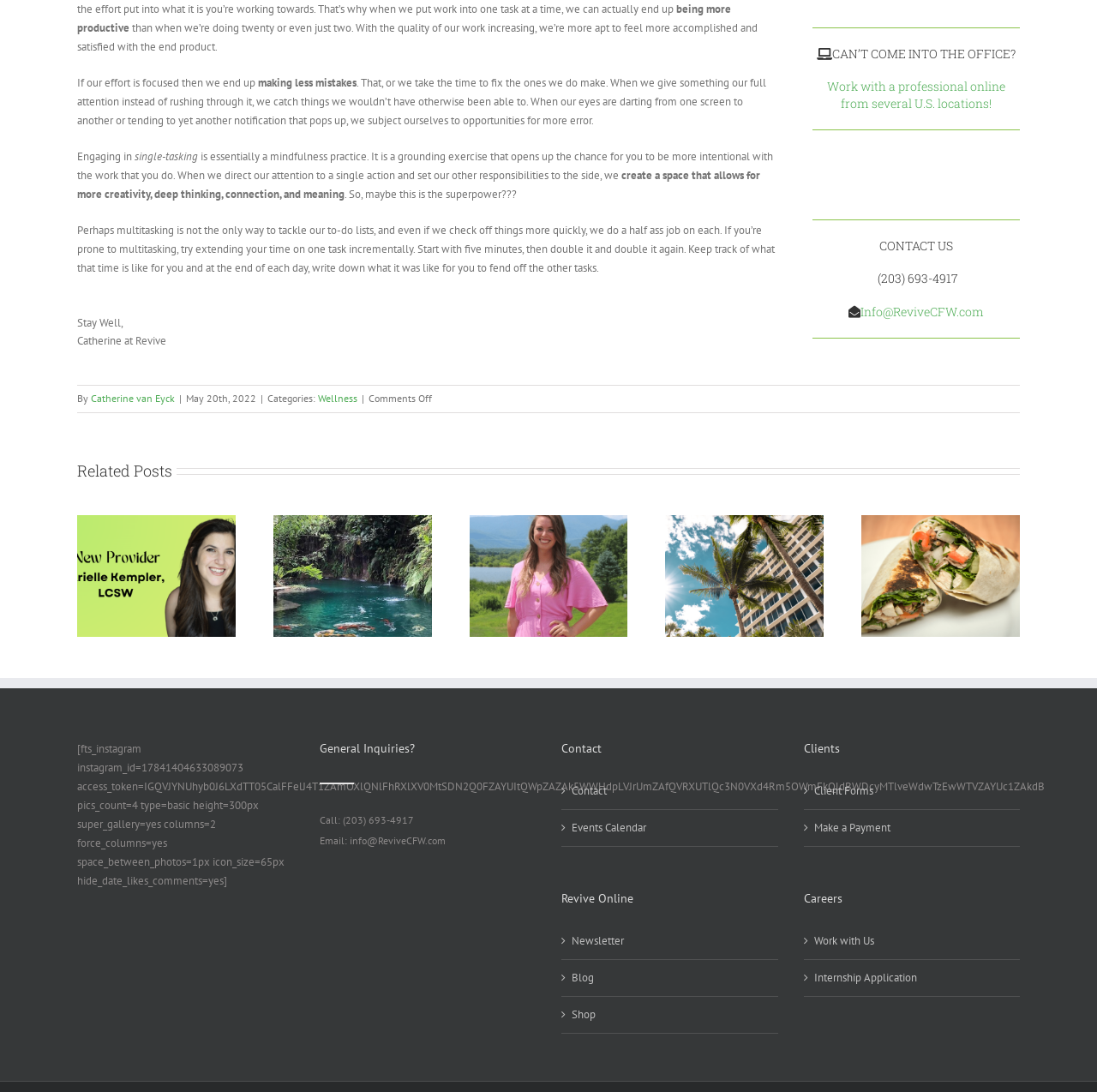Identify the coordinates of the bounding box for the element that must be clicked to accomplish the instruction: "Send an email to Info@ReviveCFW.com".

[0.784, 0.278, 0.897, 0.293]